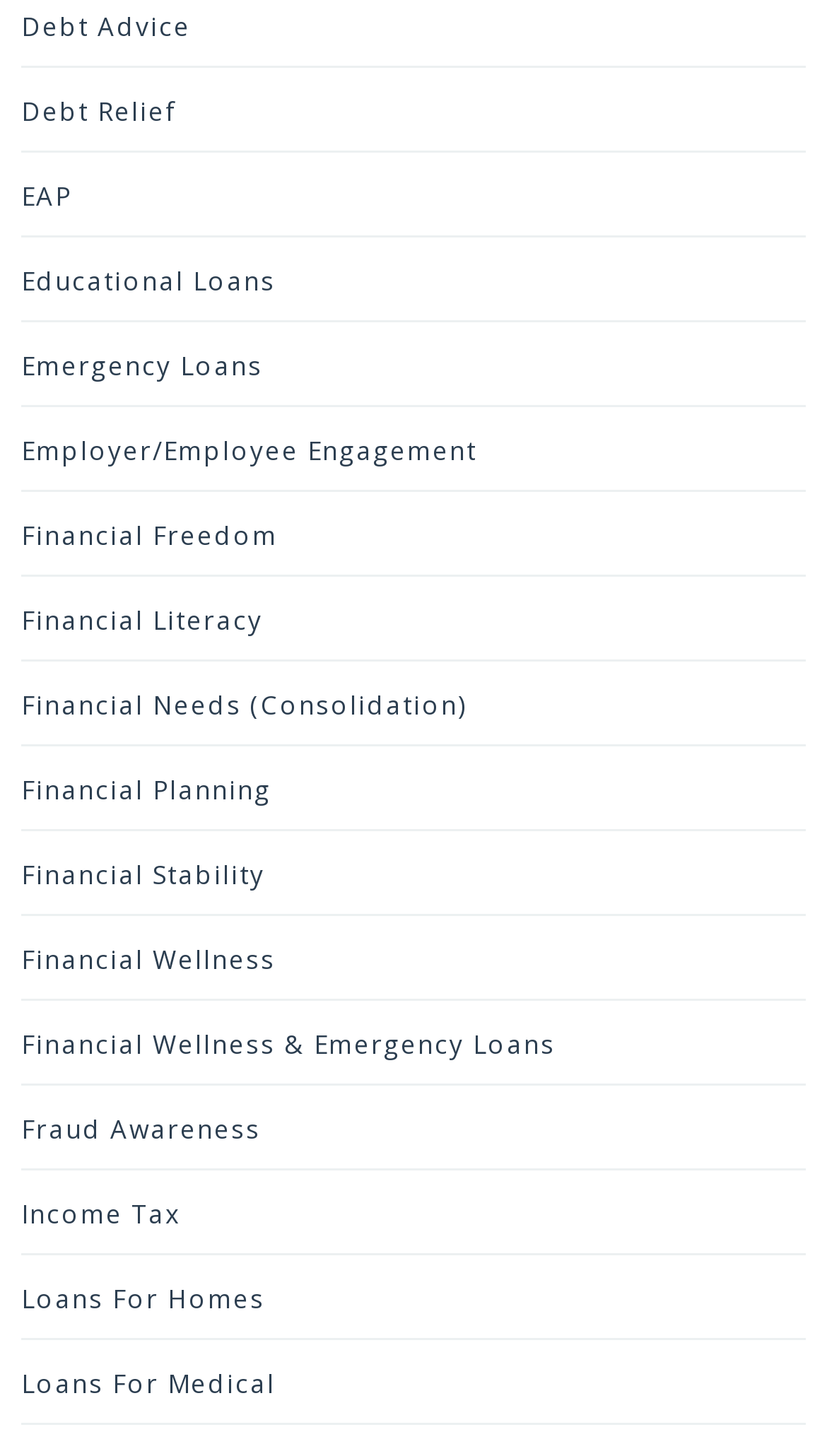Provide a short answer to the following question with just one word or phrase: Are there any links related to loans on the webpage?

Yes